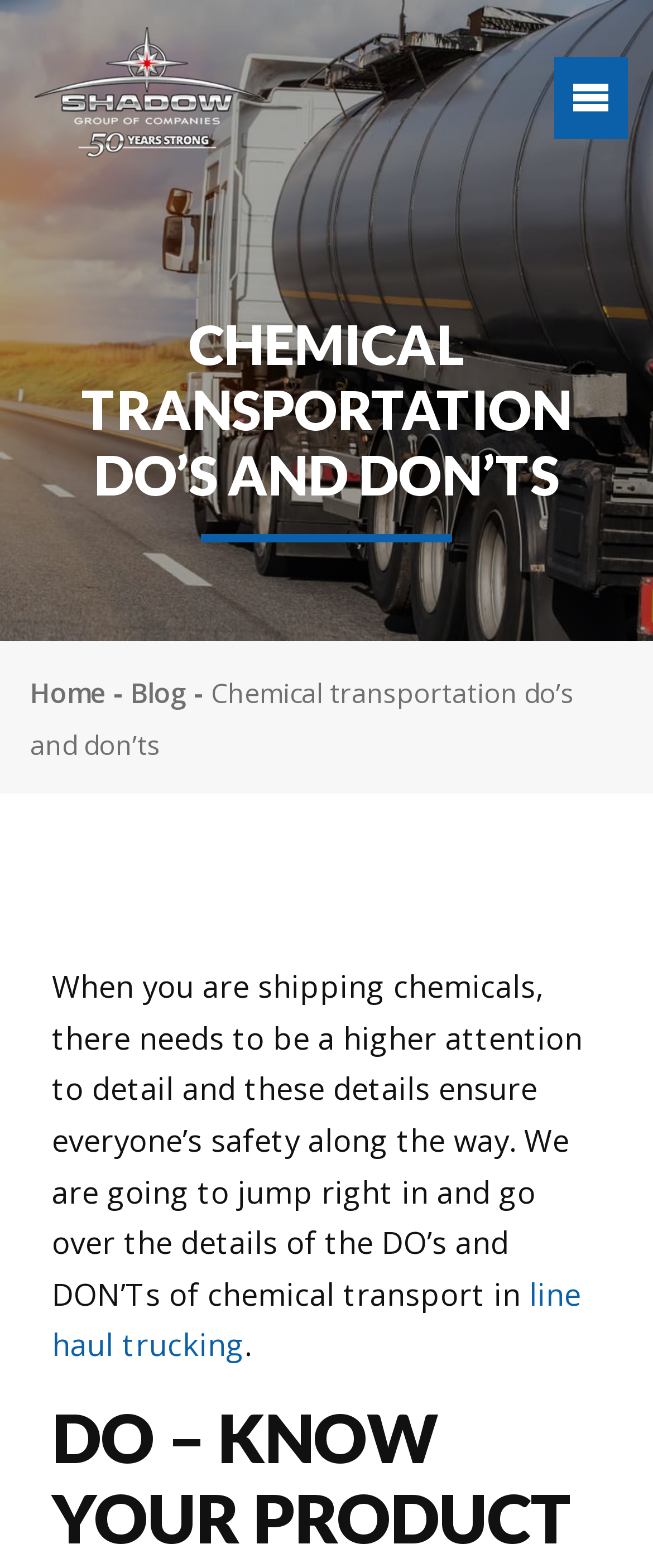Give a detailed account of the webpage, highlighting key information.

The webpage is about chemical transportation do's and don'ts. At the top left corner, there is a logo of Shadow Group, which is a clickable link. Below the logo, there is a large heading that reads "CHEMICAL TRANSPORTATION DO’S AND DON’TS" spanning almost the entire width of the page.

To the right of the logo, there is a navigation menu with breadcrumbs, which includes links to "Home" and "Blog", separated by a hyphen. The current page, "Chemical transportation do’s and don’ts", is also listed in the breadcrumbs.

The main content of the page starts below the navigation menu. It begins with a paragraph of text that explains the importance of attention to detail when shipping chemicals to ensure everyone's safety. The text is followed by a link to "line haul trucking" at the bottom of the paragraph.

Overall, the webpage has a simple layout with a clear heading, navigation menu, and a main content area that provides information on chemical transportation do's and don'ts.